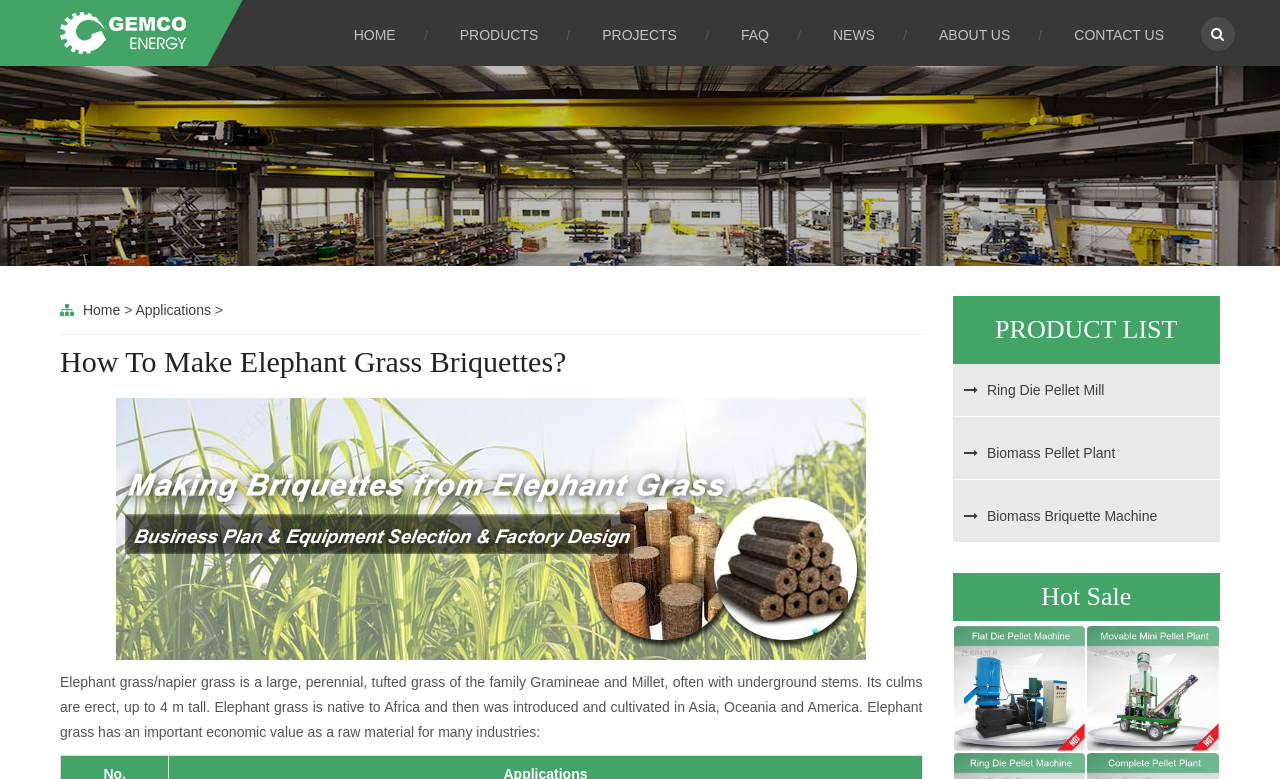Refer to the element description Ring die pellet mill and identify the corresponding bounding box in the screenshot. Format the coordinates as (top-left x, top-left y, bottom-right x, bottom-right y) with values in the range of 0 to 1.

[0.753, 0.49, 0.863, 0.511]